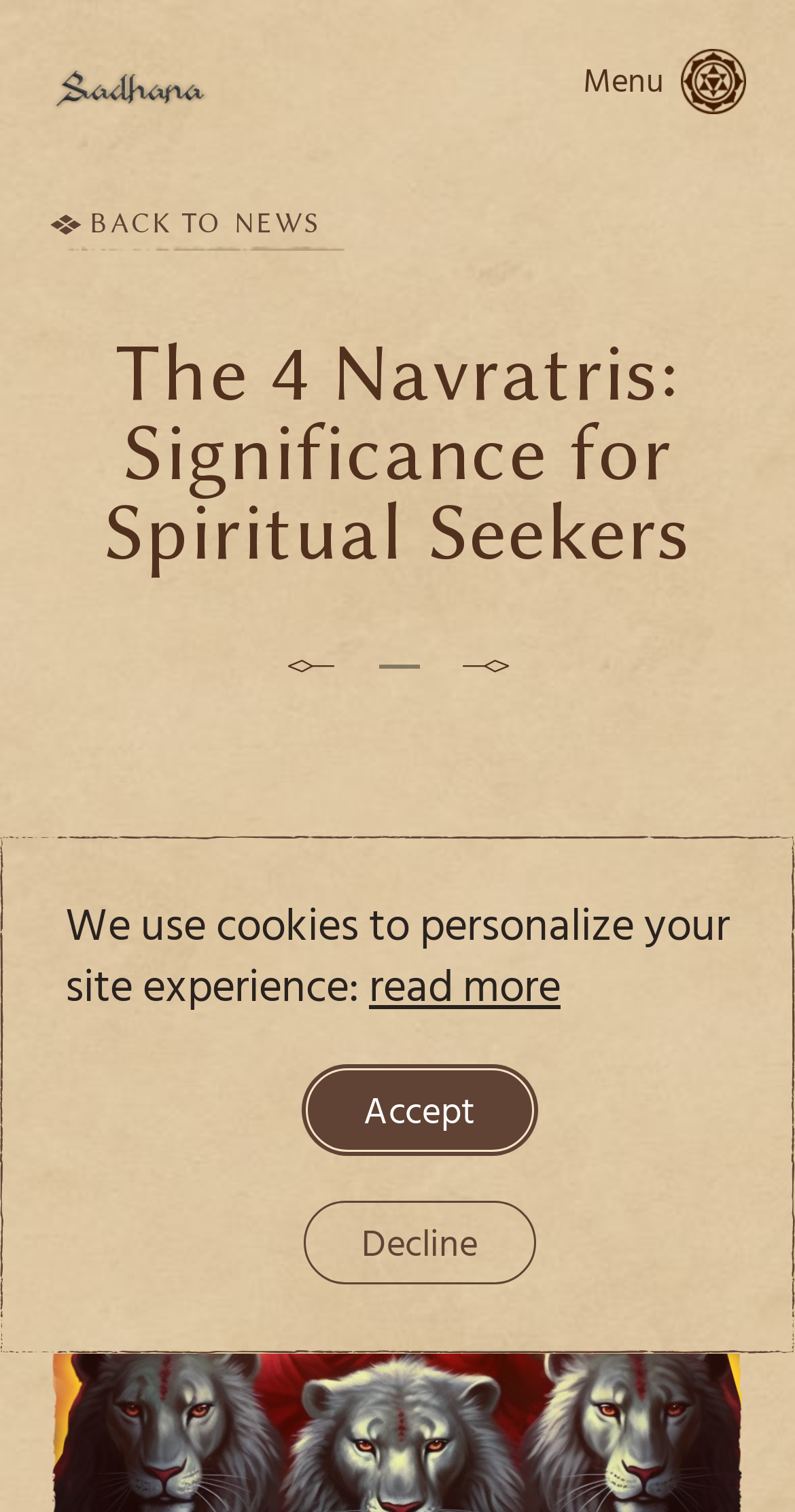Please reply to the following question with a single word or a short phrase:
What is the topic of the main content?

4 Navratris